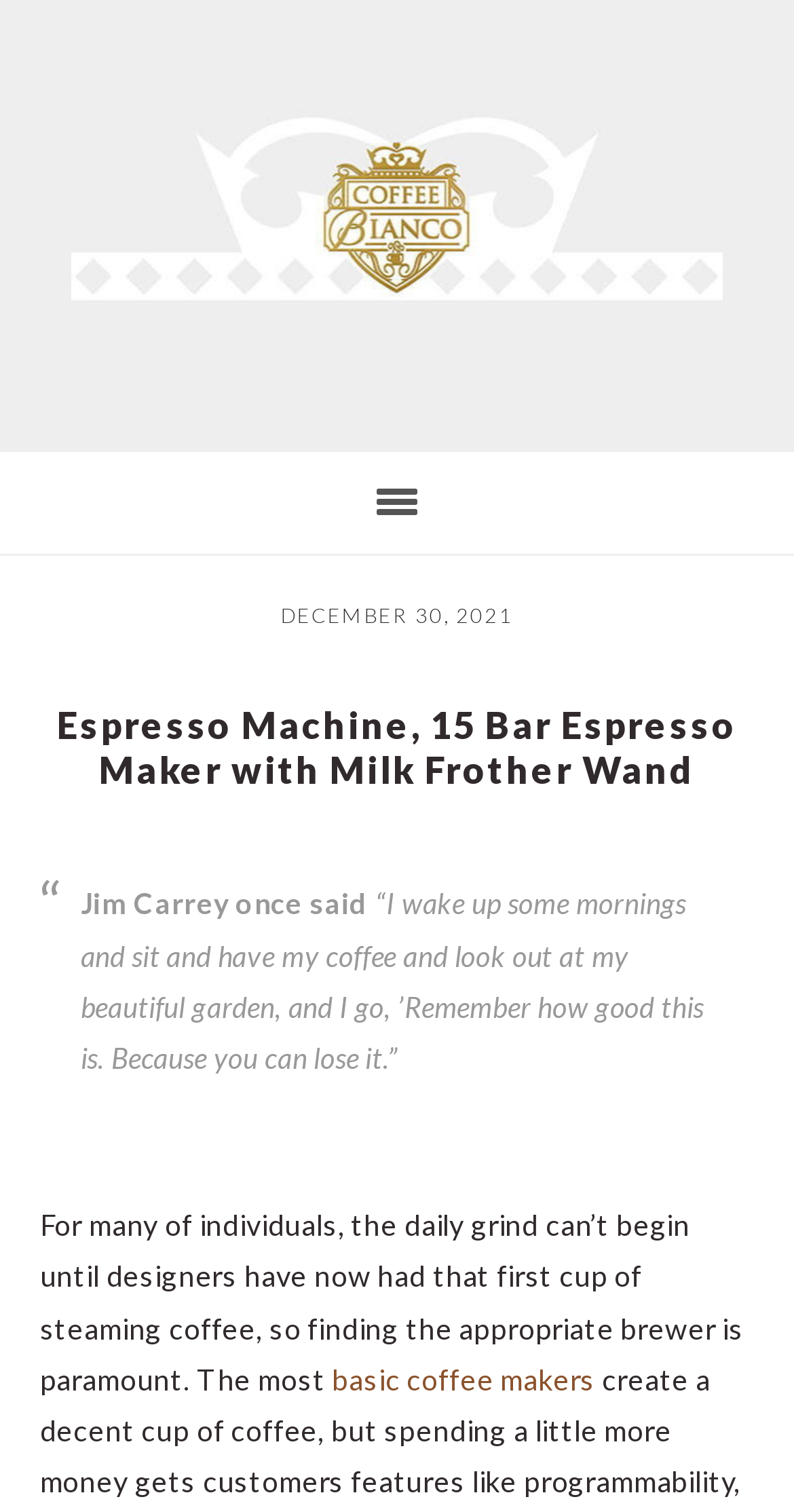Extract the main heading text from the webpage.

Espresso Machine, 15 Bar Espresso Maker with Milk Frother Wand